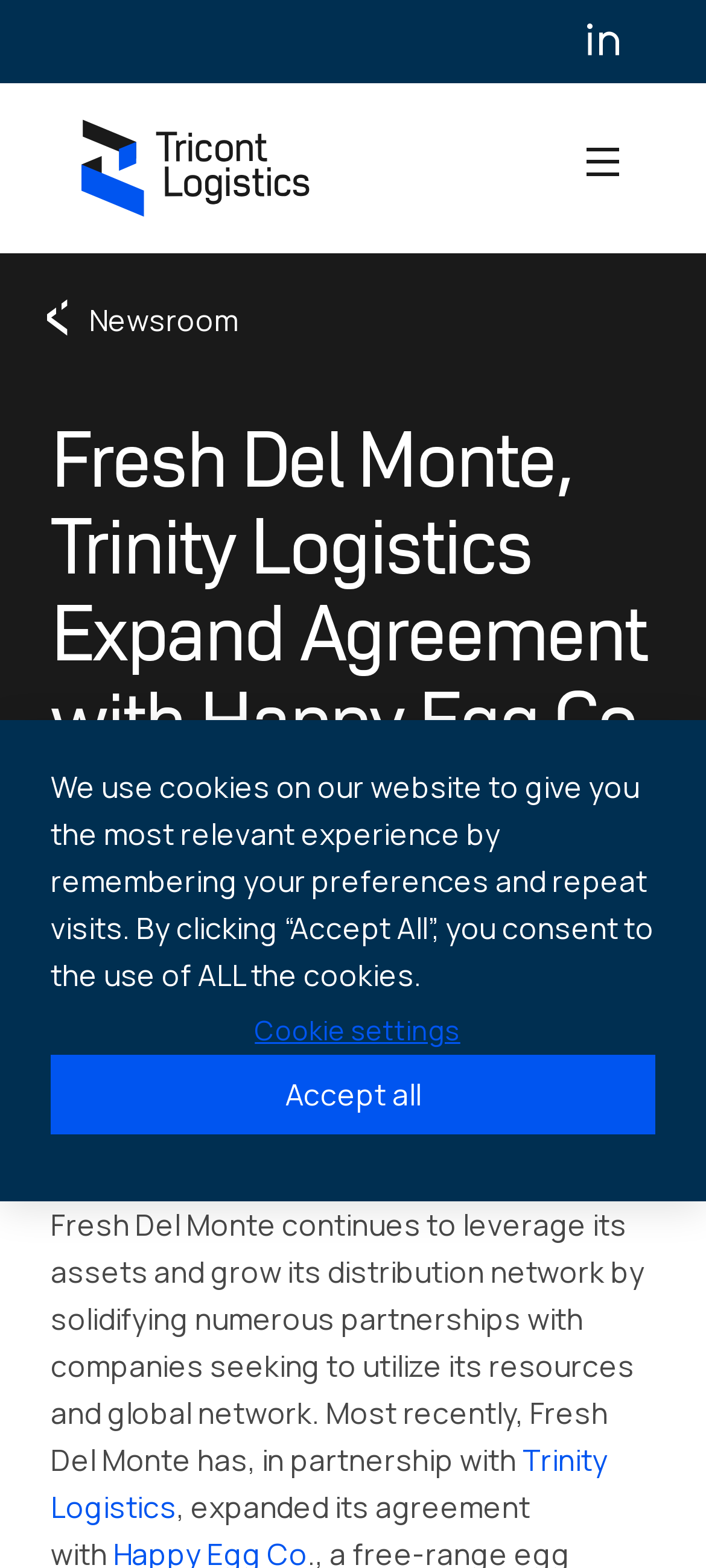What is the company that Fresh Del Monte has partnered with?
From the image, respond with a single word or phrase.

Trinity Logistics